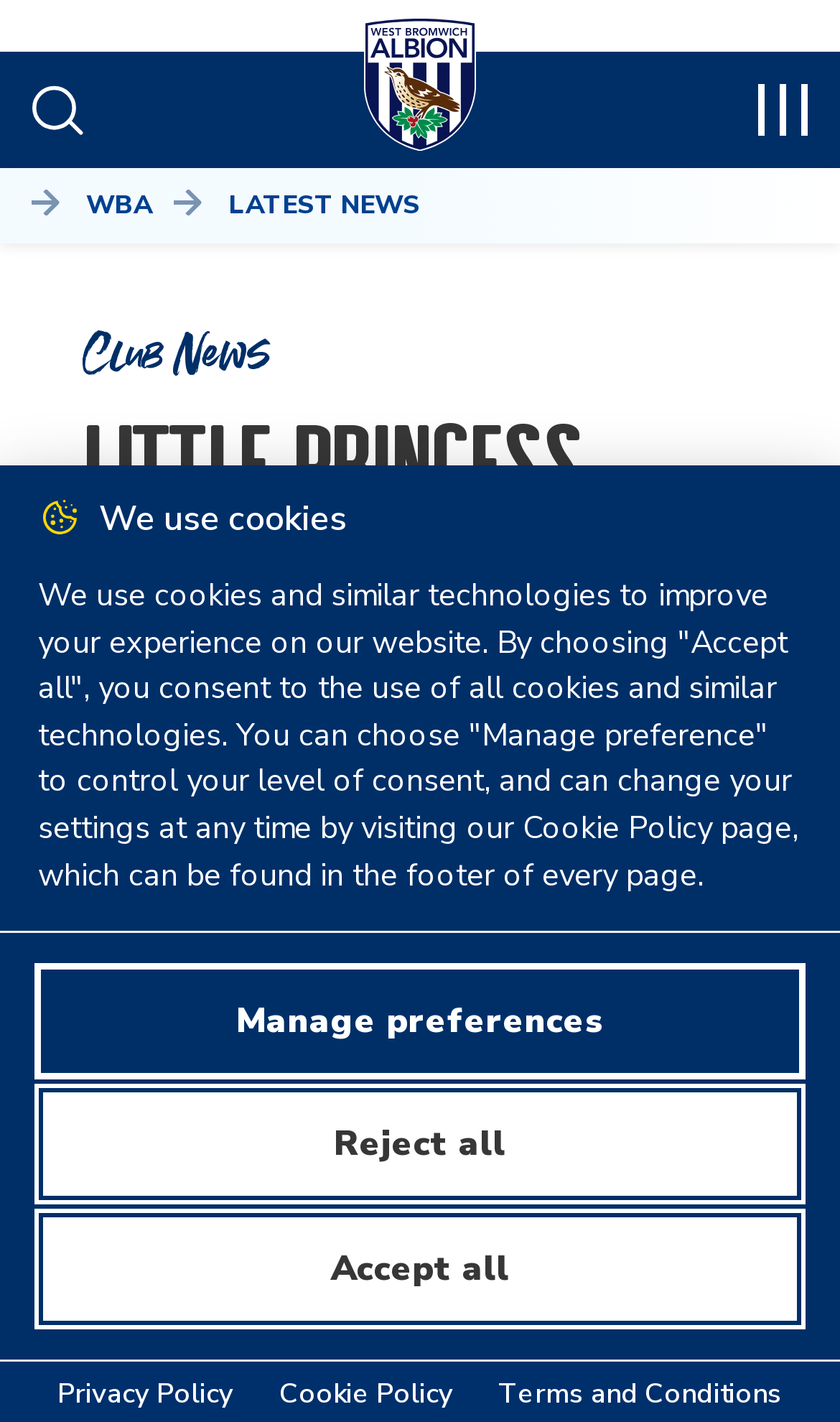Identify the bounding box of the HTML element described as: "Terms and Conditions".

[0.593, 0.967, 0.932, 0.994]